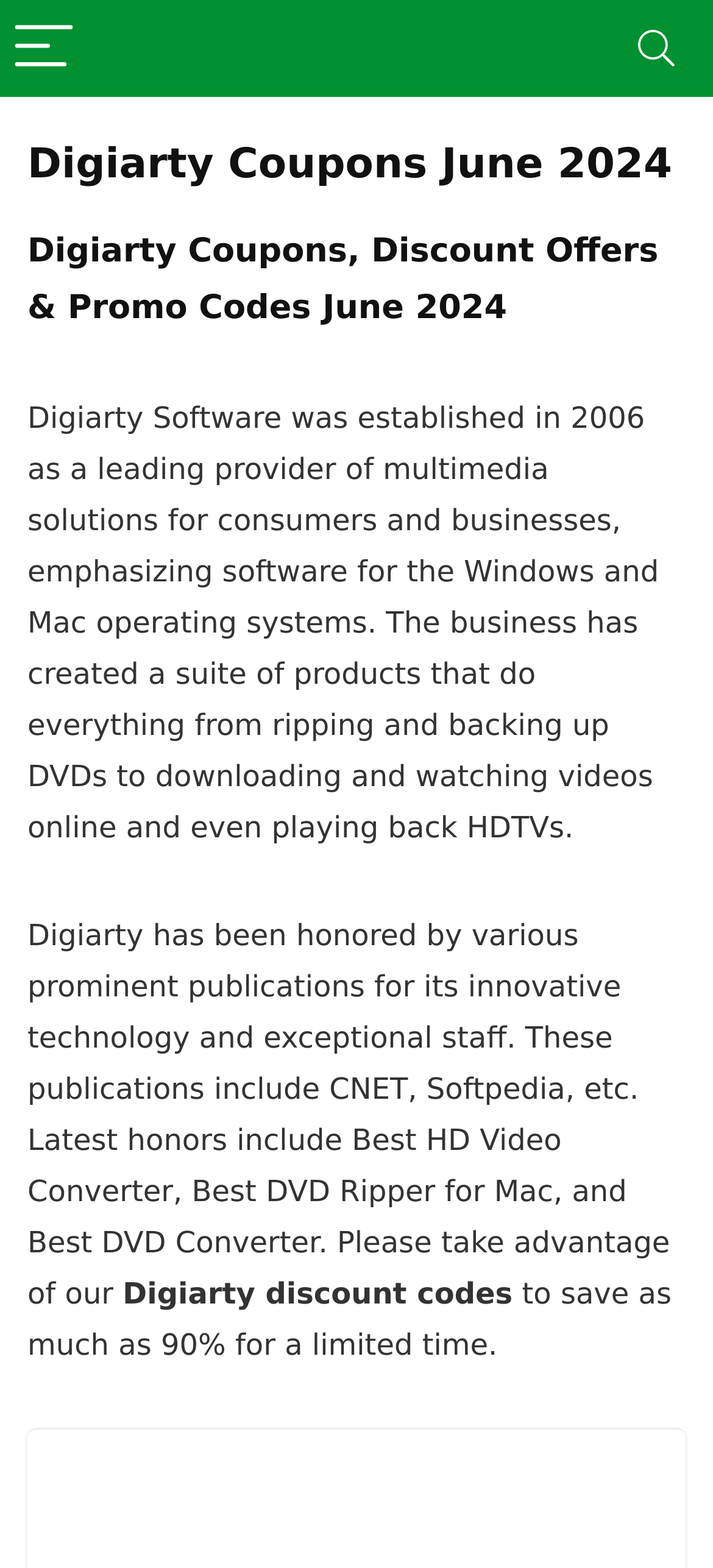What is the maximum discount offered by Digiarty?
Using the image, provide a detailed and thorough answer to the question.

The webpage states that users can save as much as 90% for a limited time by using Digiarty discount codes, which is obtained from the StaticText element that mentions the discount offer.